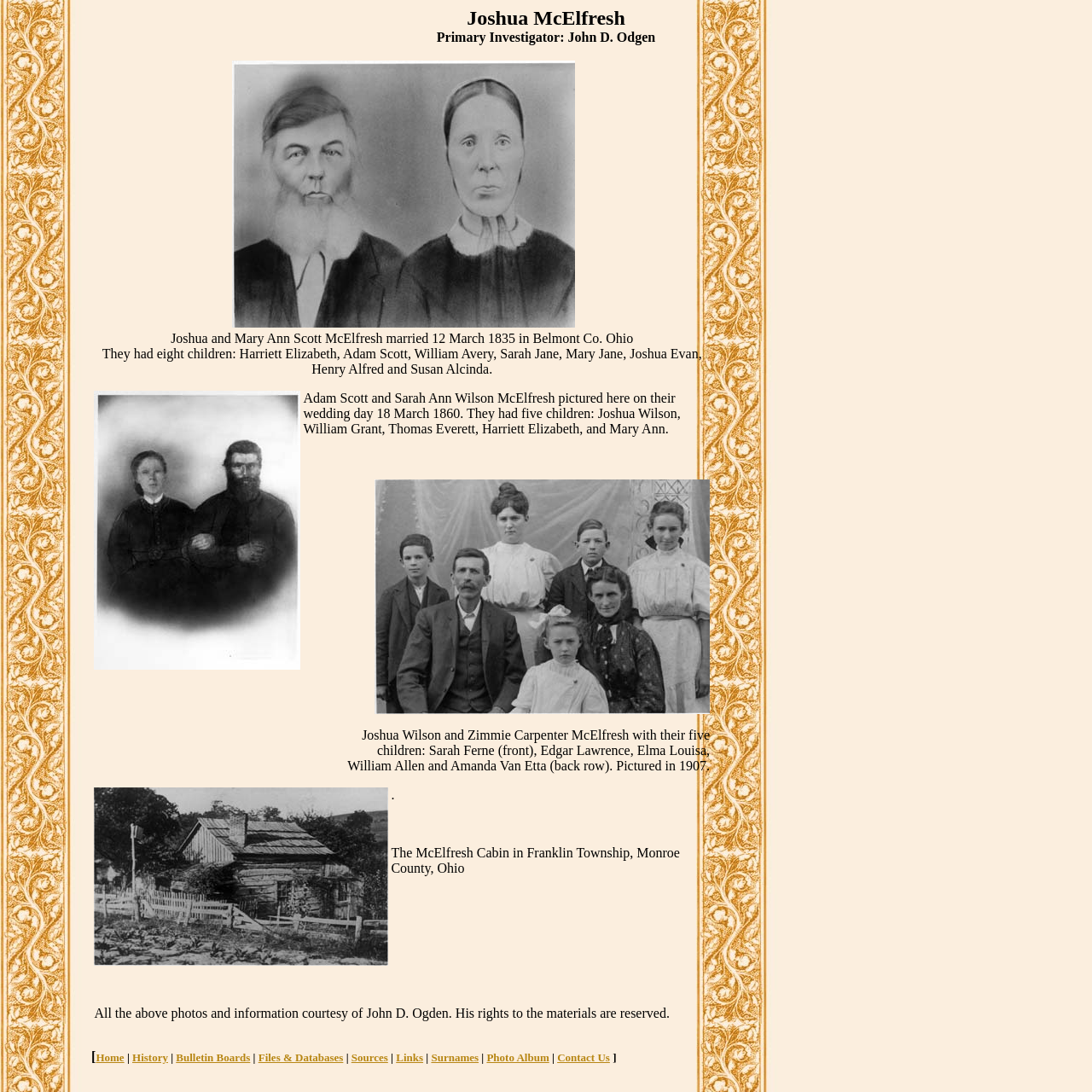Could you specify the bounding box coordinates for the clickable section to complete the following instruction: "Read about the 'History'"?

[0.121, 0.962, 0.154, 0.974]